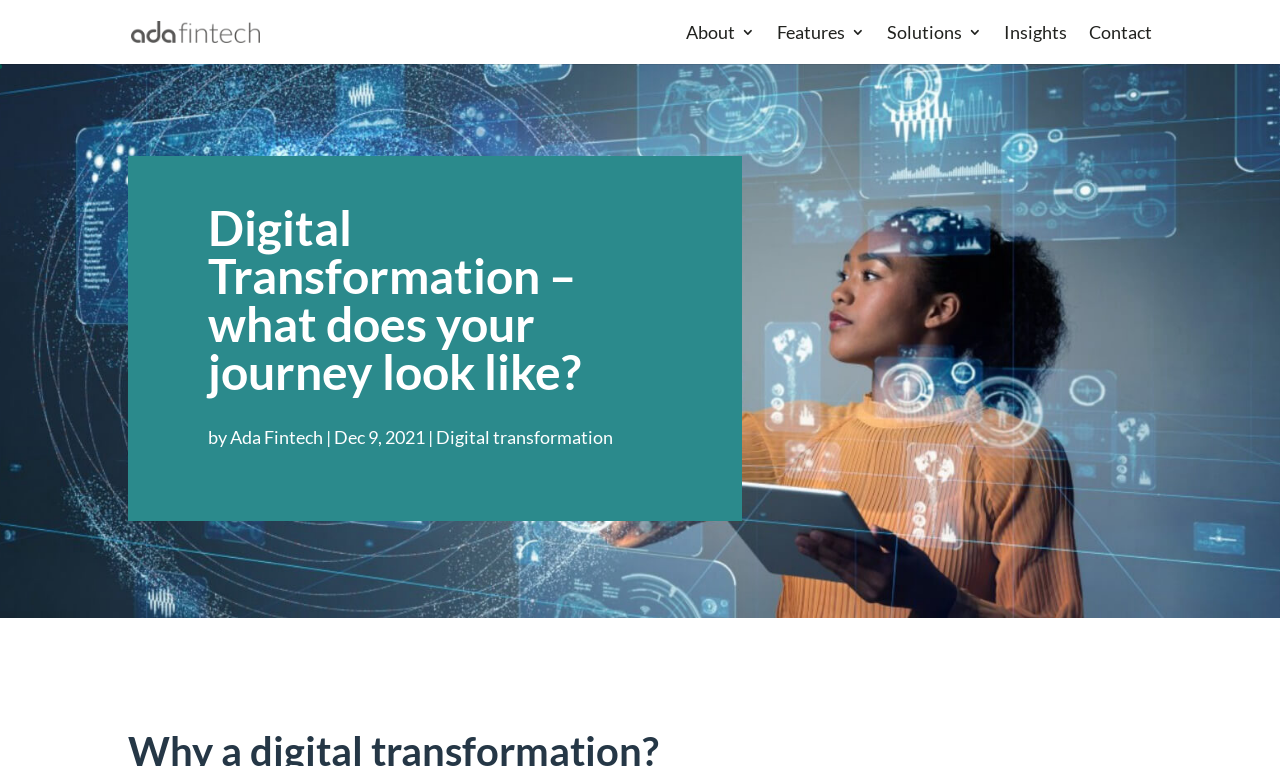What is the name of the company?
Based on the screenshot, answer the question with a single word or phrase.

Ada Fintech